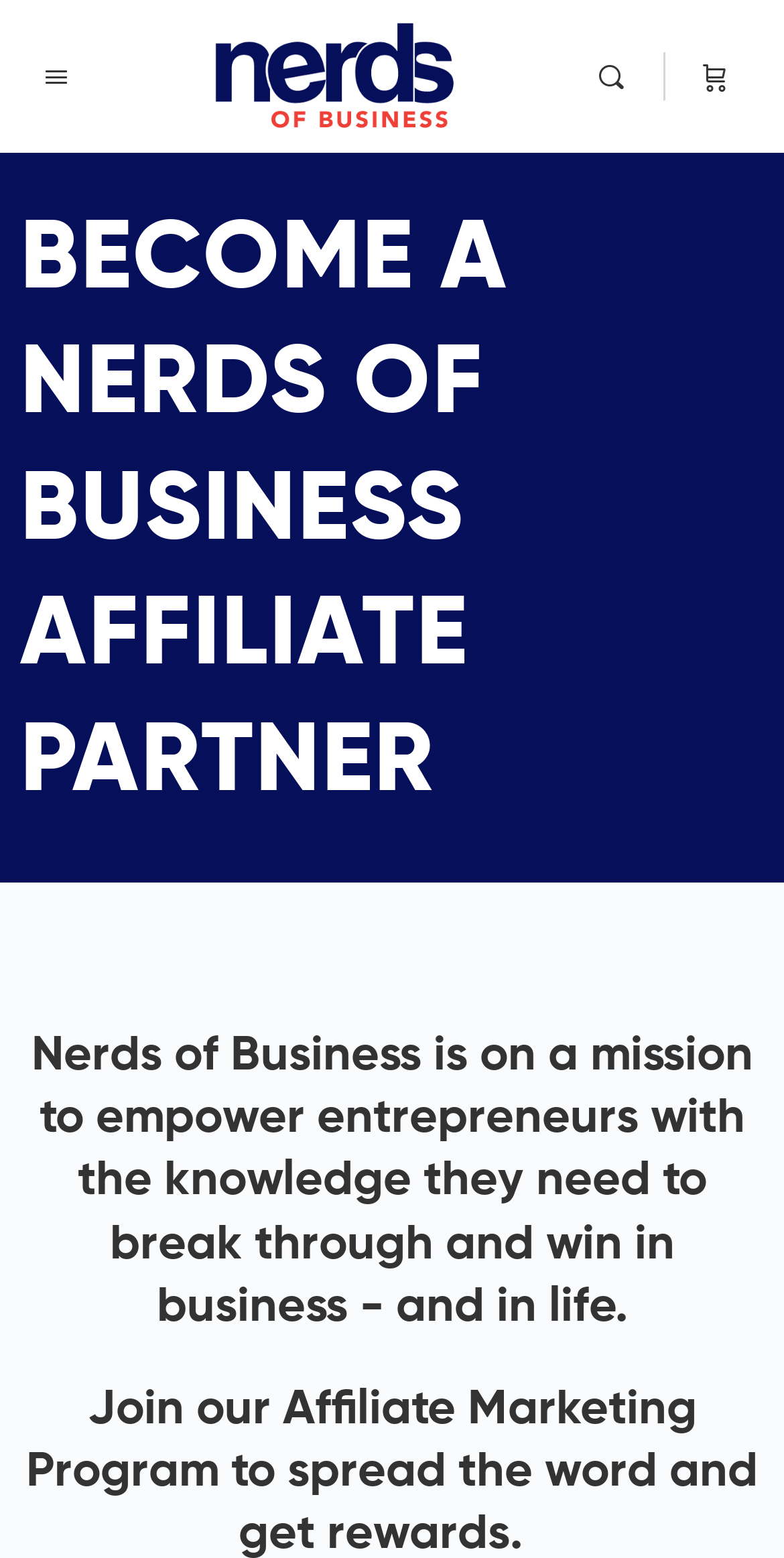Please identify the webpage's heading and generate its text content.

BECOME A NERDS OF BUSINESS AFFILIATE PARTNER